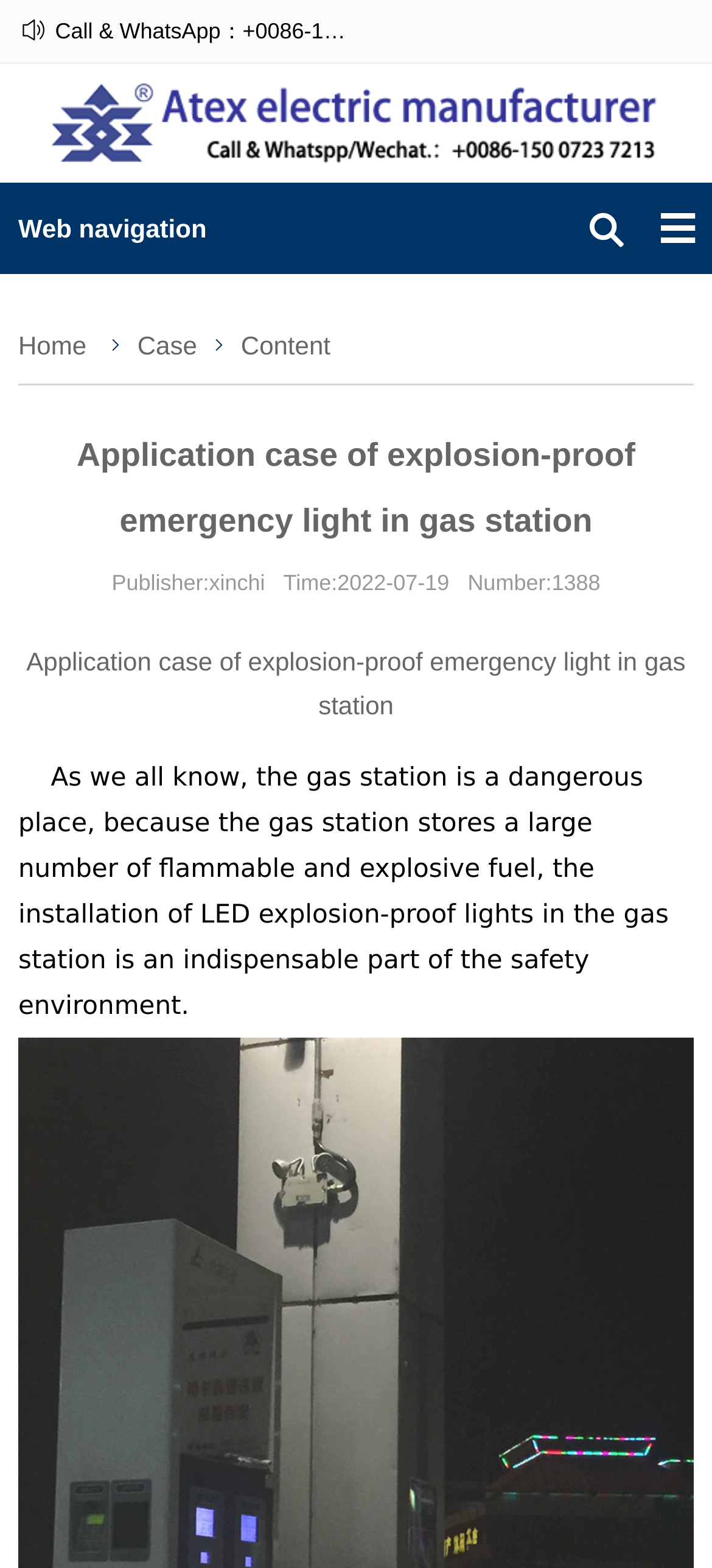Indicate the bounding box coordinates of the clickable region to achieve the following instruction: "Navigate to Home page."

[0.026, 0.211, 0.121, 0.23]